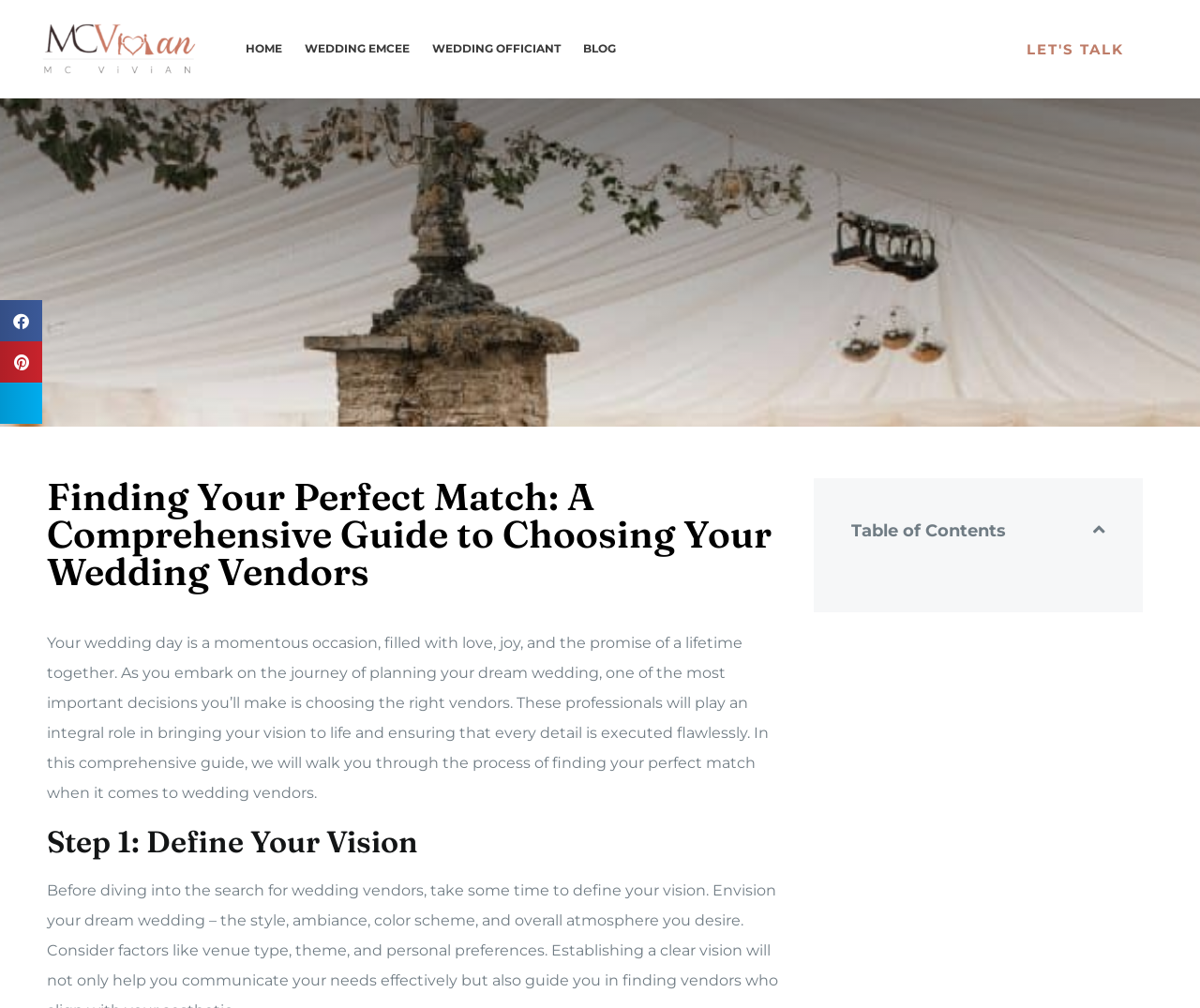Refer to the image and provide an in-depth answer to the question: 
What is the title of the first step in the guide?

I found the title of the first step by looking at the heading element with the text 'Step 1: Define Your Vision'.